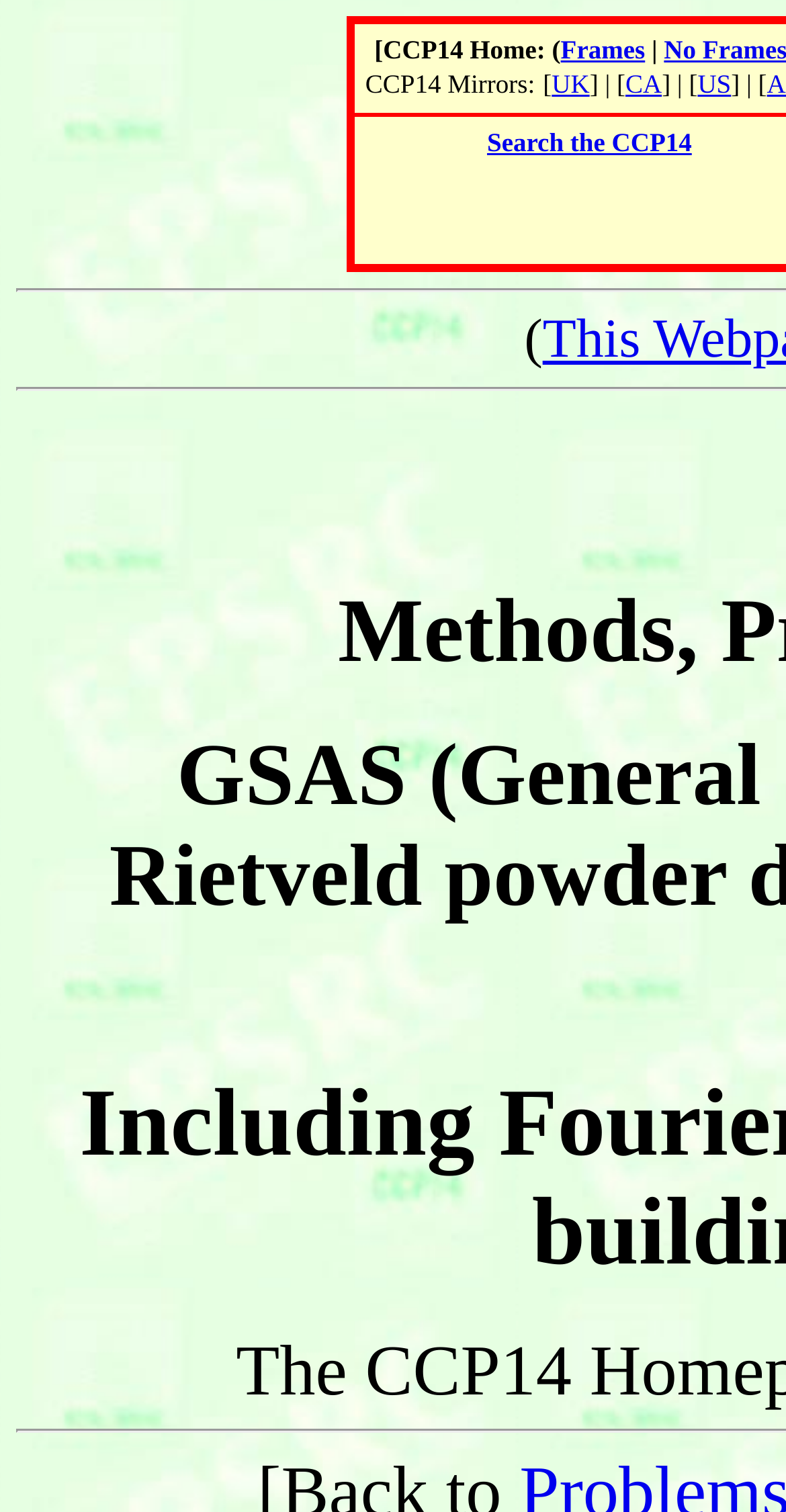Answer with a single word or phrase: 
What is the separator used between mirror links?

] | [